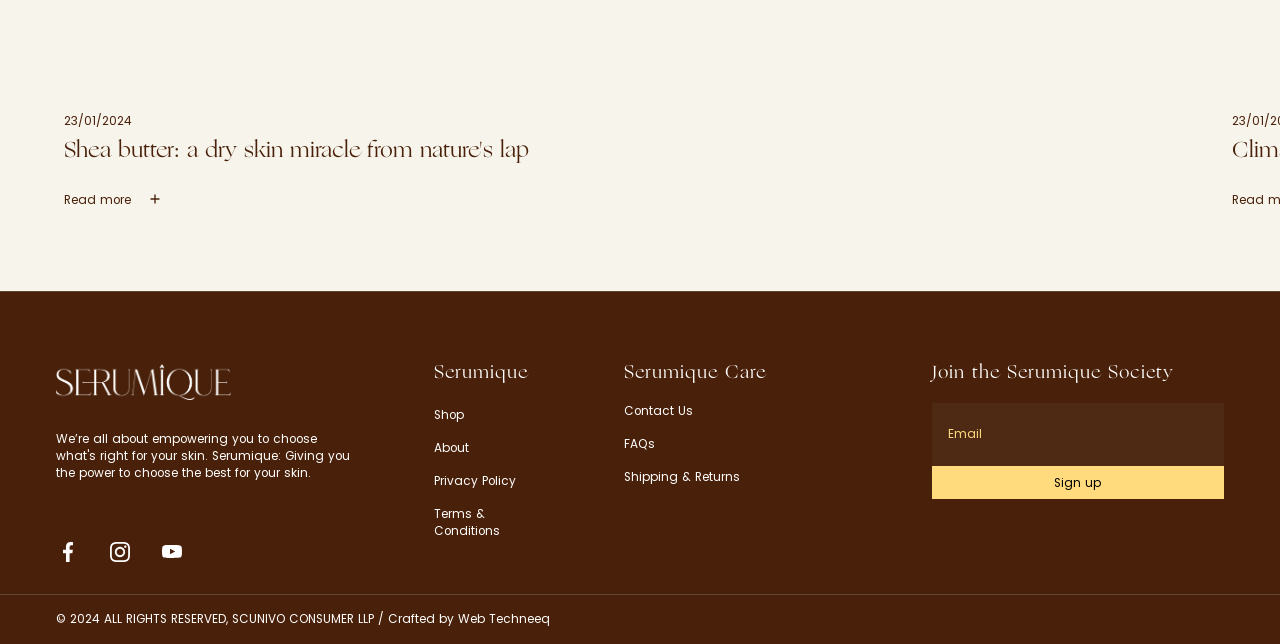Bounding box coordinates must be specified in the format (top-left x, top-left y, bottom-right x, bottom-right y). All values should be floating point numbers between 0 and 1. What are the bounding box coordinates of the UI element described as: Facebook

[0.044, 0.822, 0.062, 0.891]